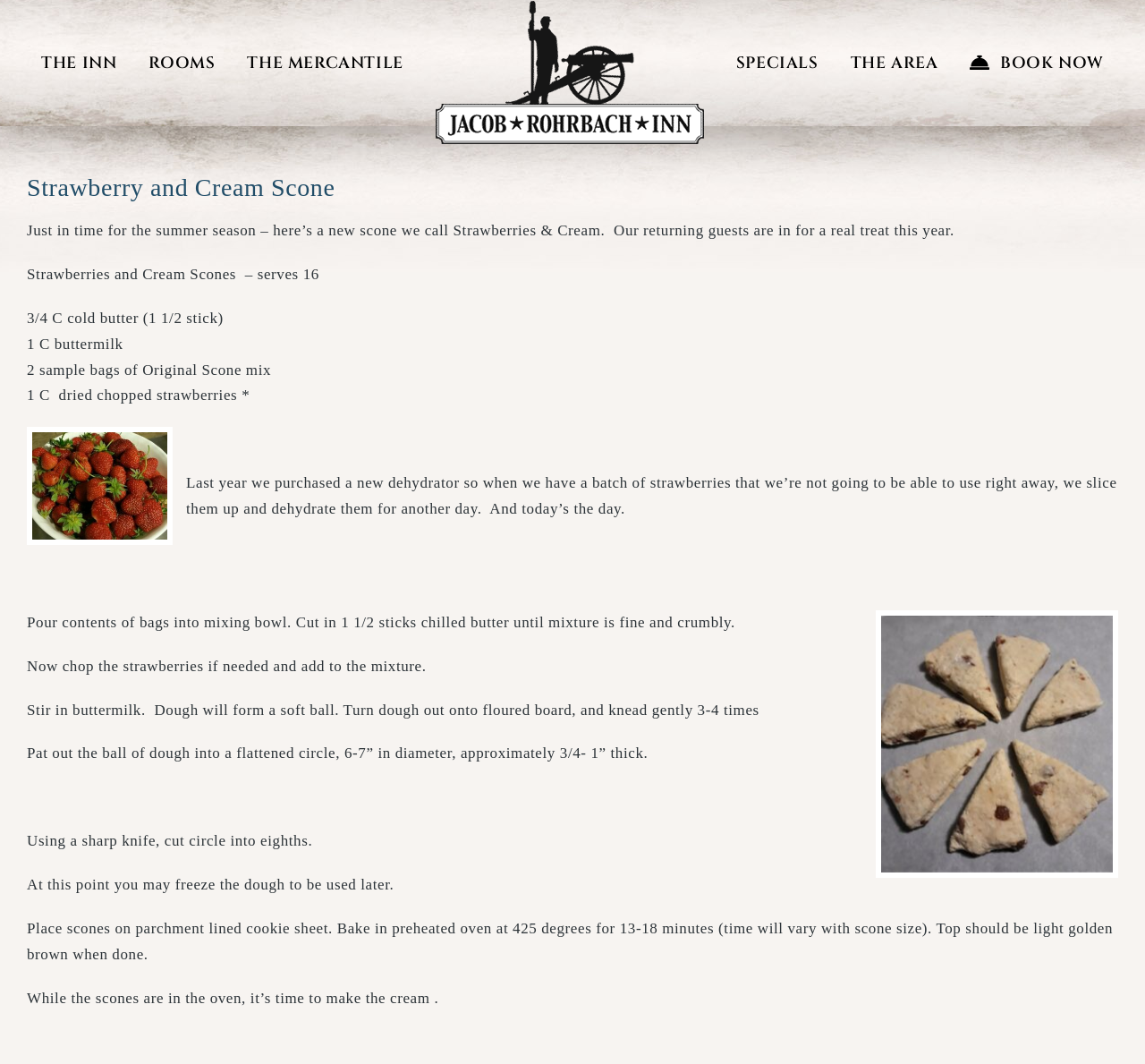Carefully observe the image and respond to the question with a detailed answer:
What is the temperature for baking the scones?

I determined the answer by reading the recipe instructions, where it says 'Bake in preheated oven at 425 degrees for 13-18 minutes'. This indicates that the temperature for baking the scones is 425 degrees.